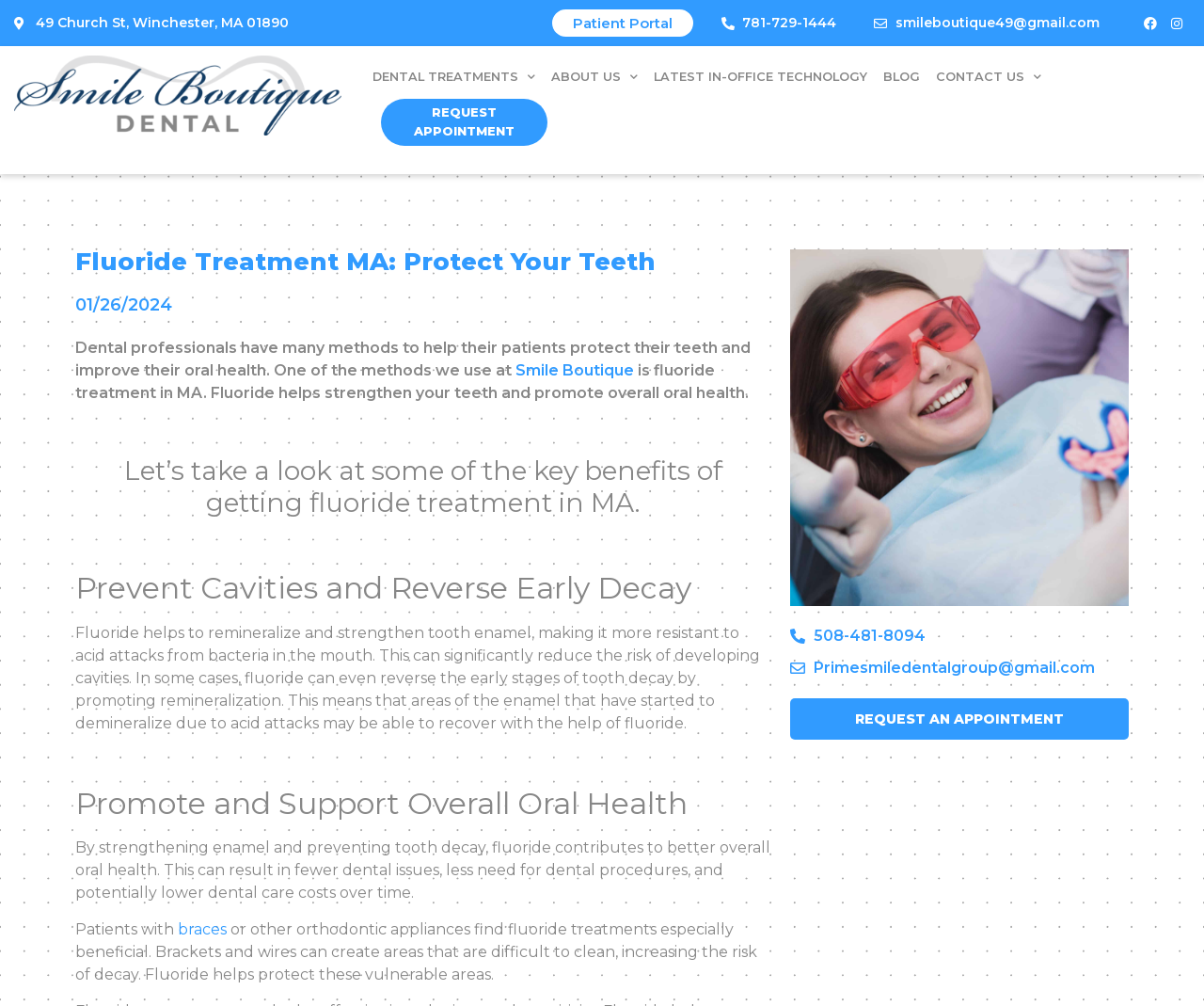Please identify the bounding box coordinates of the region to click in order to complete the task: "Click the 'Patient Portal' link". The coordinates must be four float numbers between 0 and 1, specified as [left, top, right, bottom].

[0.459, 0.009, 0.576, 0.036]